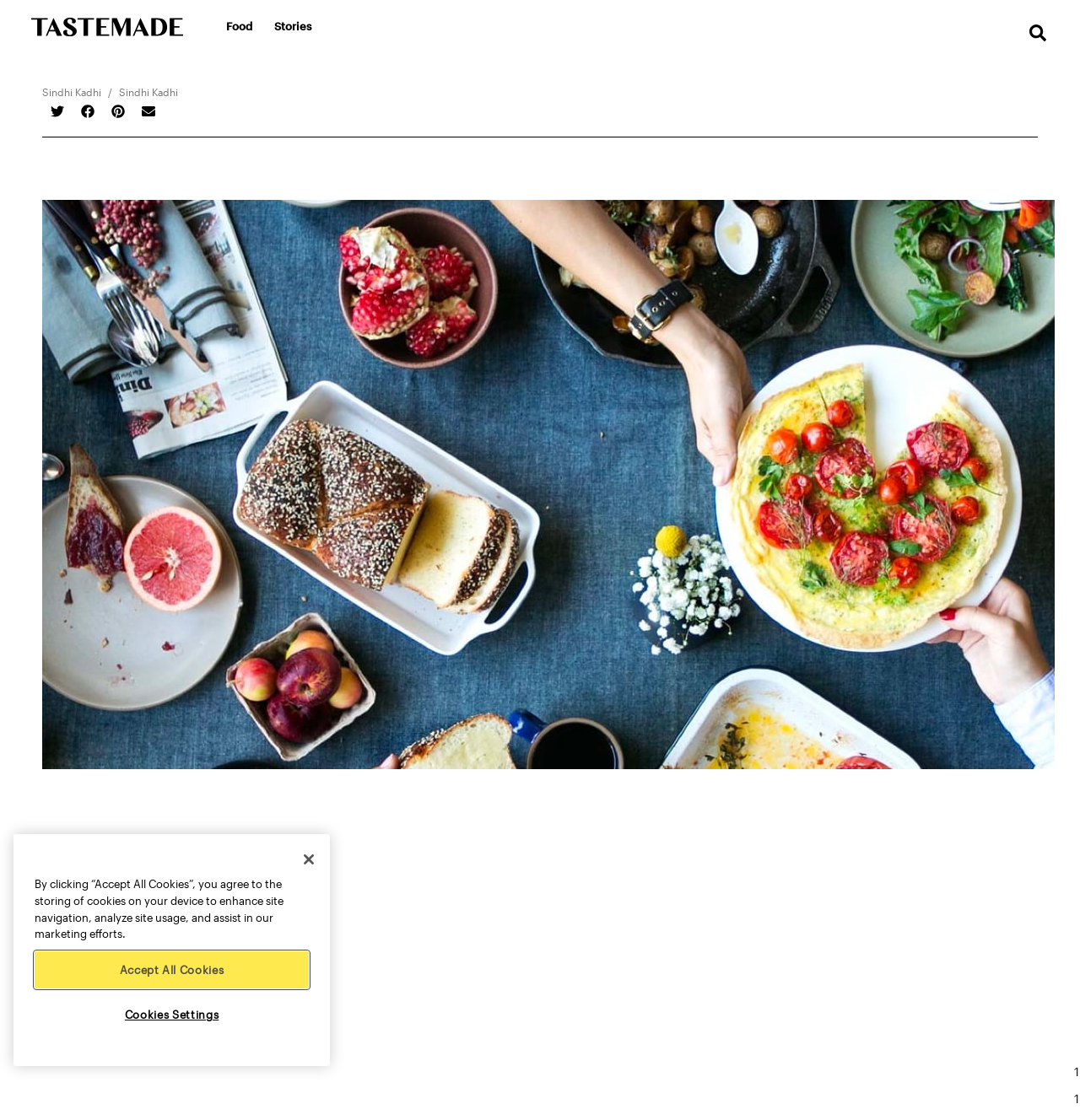Provide the bounding box coordinates of the HTML element this sentence describes: "Accept All Cookies". The bounding box coordinates consist of four float numbers between 0 and 1, i.e., [left, top, right, bottom].

[0.032, 0.849, 0.286, 0.883]